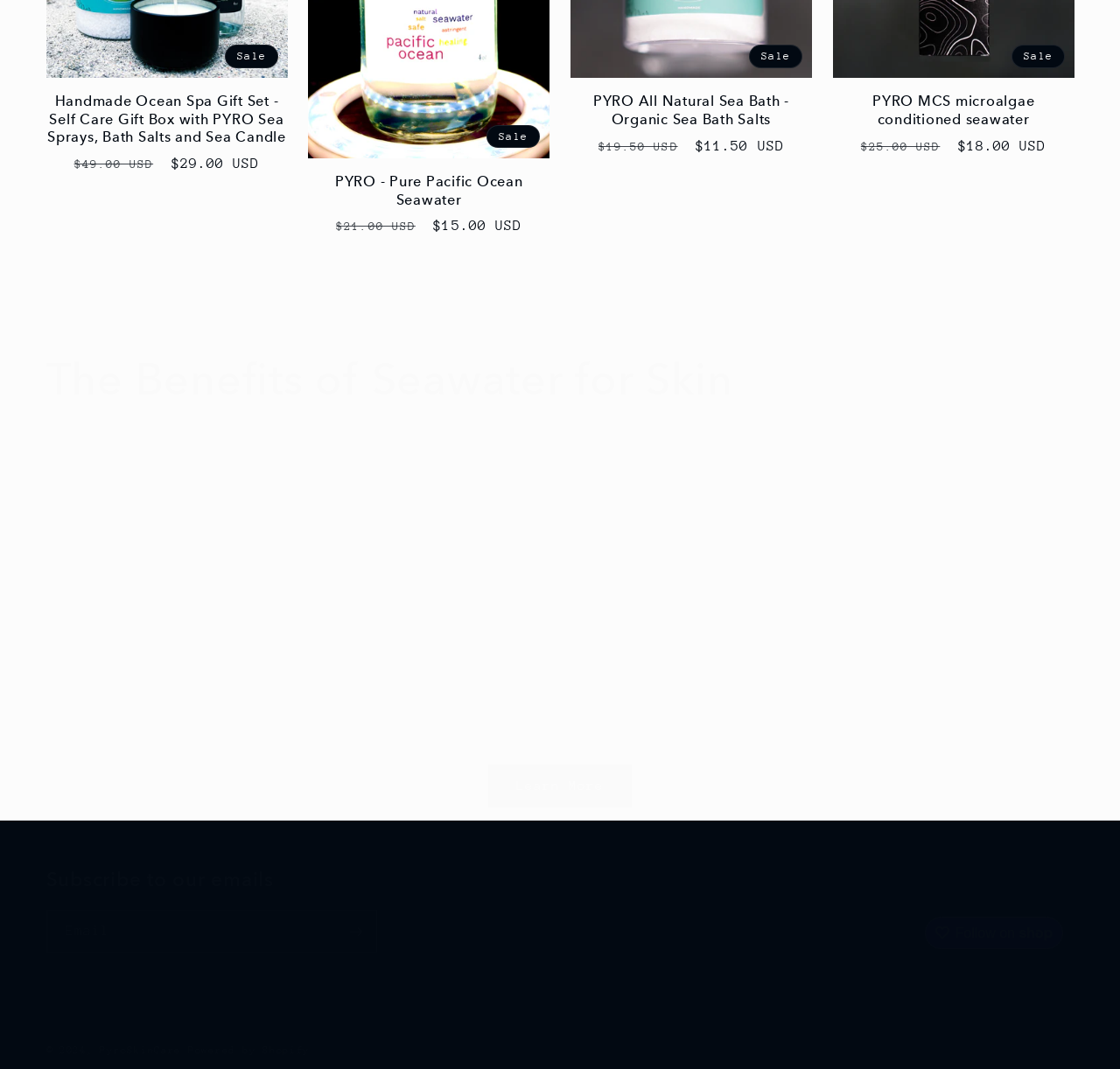Please identify the bounding box coordinates of the area I need to click to accomplish the following instruction: "Order Cunningham Panel for PANS and PANDAS".

None